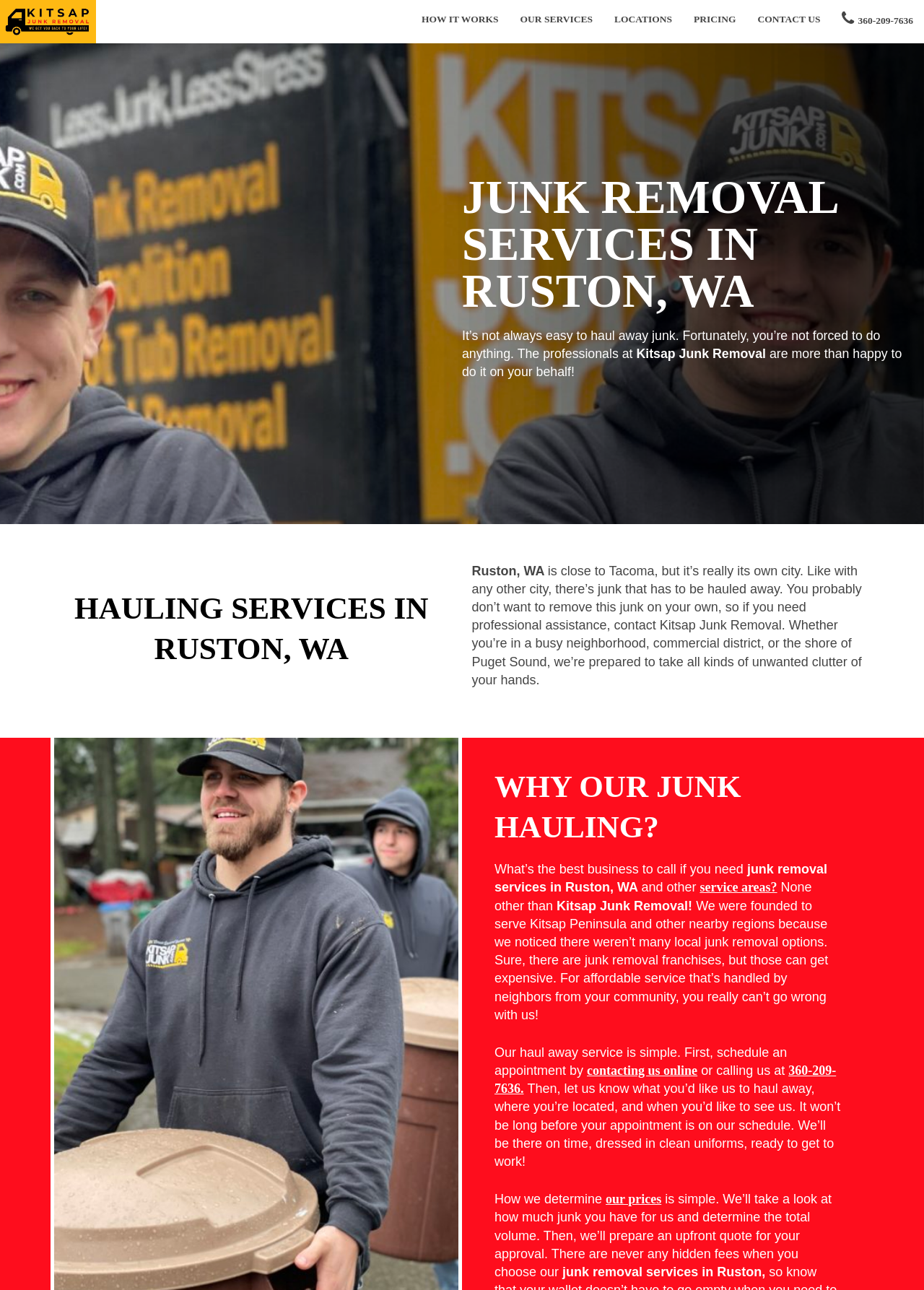How do I schedule an appointment with Kitsap Junk Removal?
Answer the question with a detailed explanation, including all necessary information.

According to the webpage, to schedule an appointment with Kitsap Junk Removal, I can either contact them online or call them at 360-209-7636. This information is provided in the section explaining their haul away service.